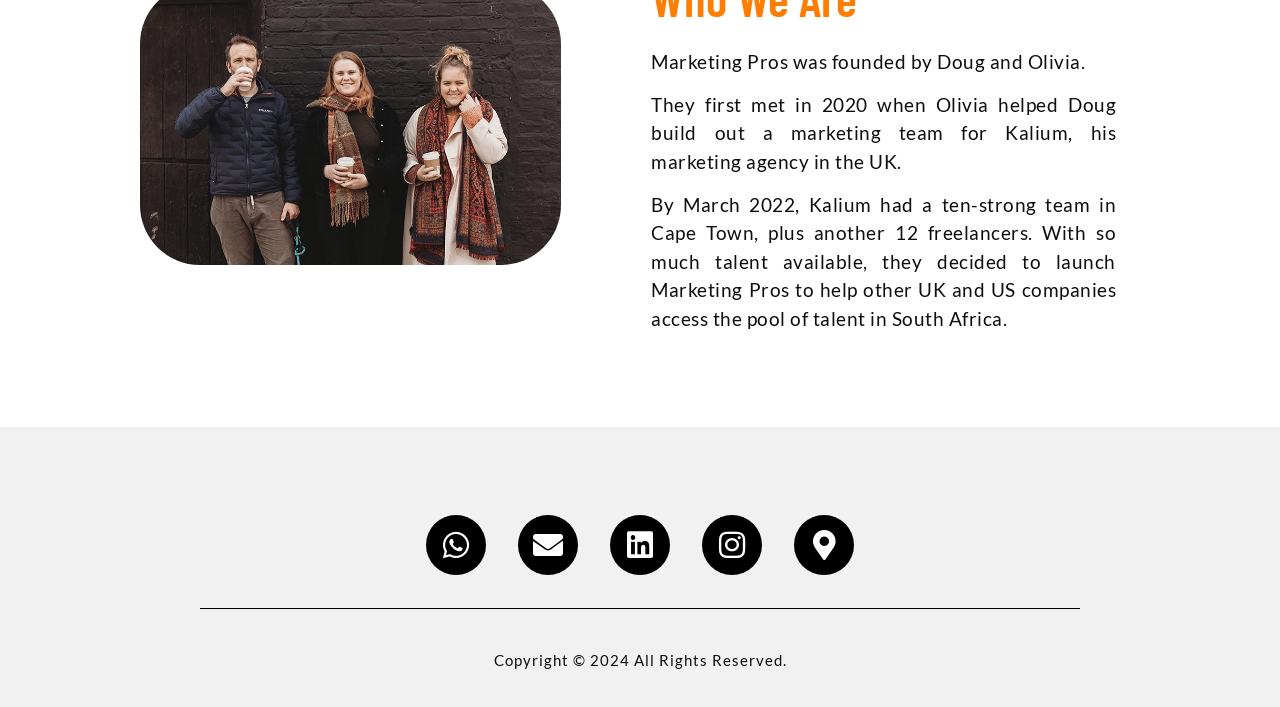From the webpage screenshot, predict the bounding box coordinates (top-left x, top-left y, bottom-right x, bottom-right y) for the UI element described here: Envelope

[0.405, 0.729, 0.452, 0.814]